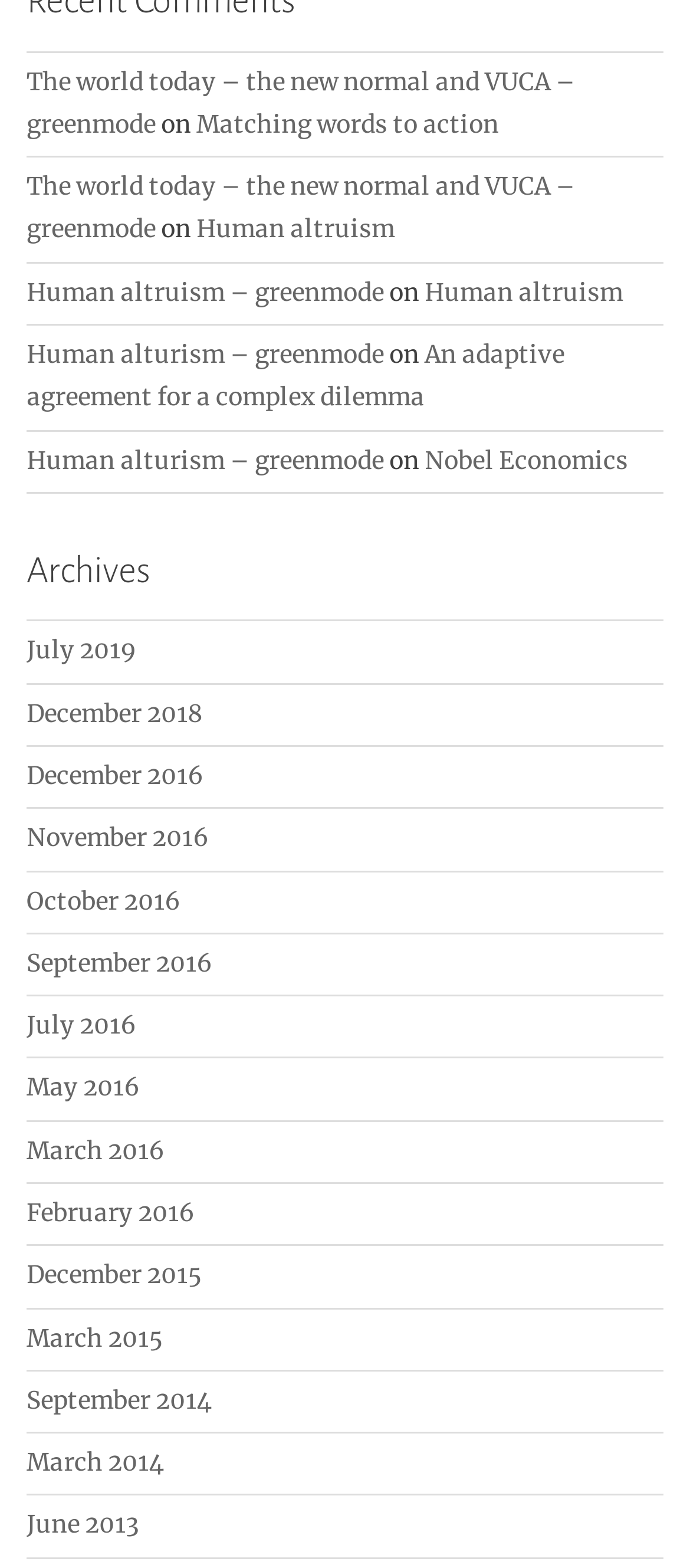Please determine the bounding box coordinates of the element's region to click in order to carry out the following instruction: "Explore an adaptive agreement for a complex dilemma". The coordinates should be four float numbers between 0 and 1, i.e., [left, top, right, bottom].

[0.038, 0.217, 0.818, 0.263]